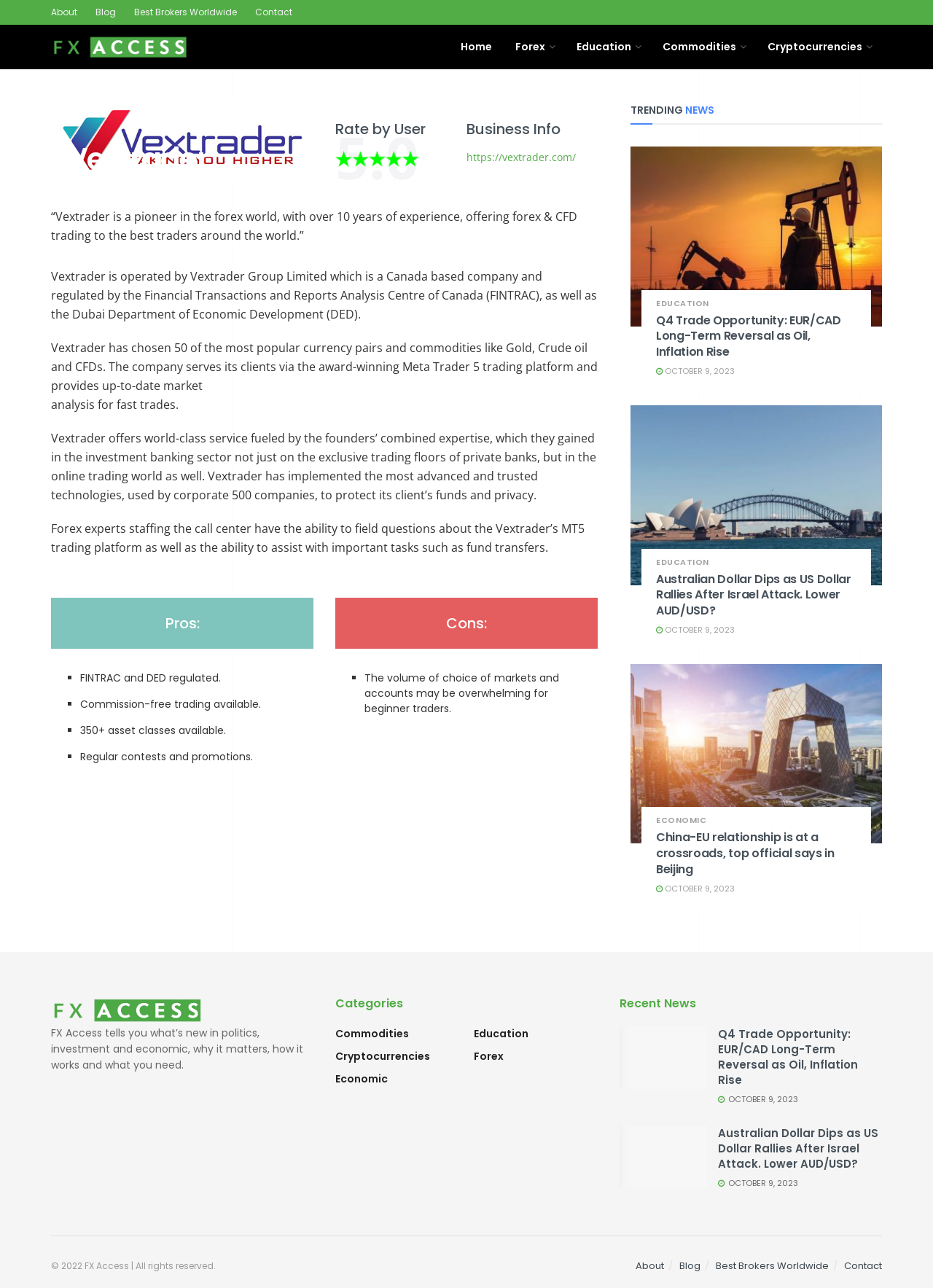Locate the bounding box coordinates of the element that should be clicked to fulfill the instruction: "Click on the 'About' link".

[0.055, 0.0, 0.083, 0.019]